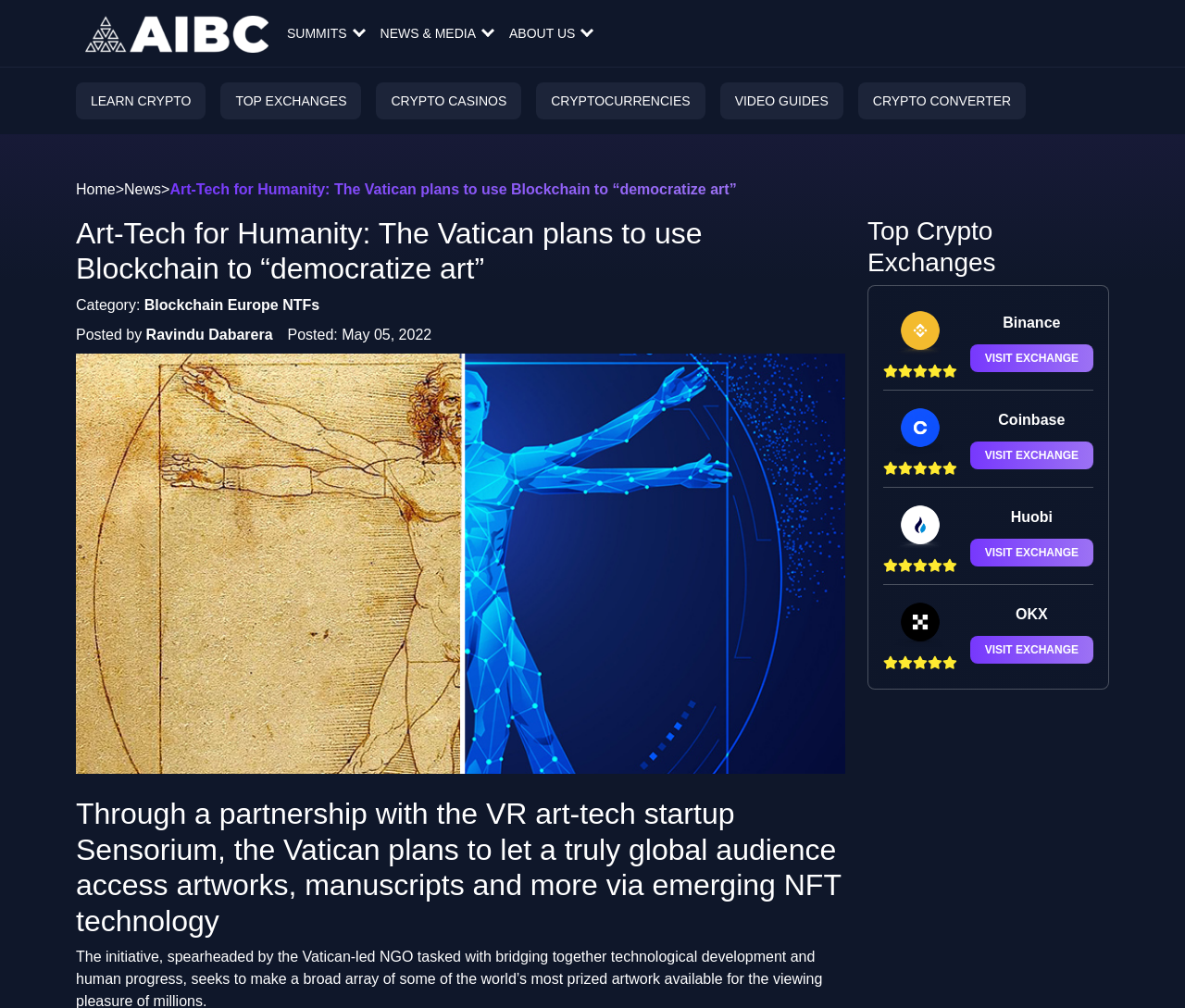What is the logo of the website?
Answer with a single word or phrase by referring to the visual content.

AIBC Logo